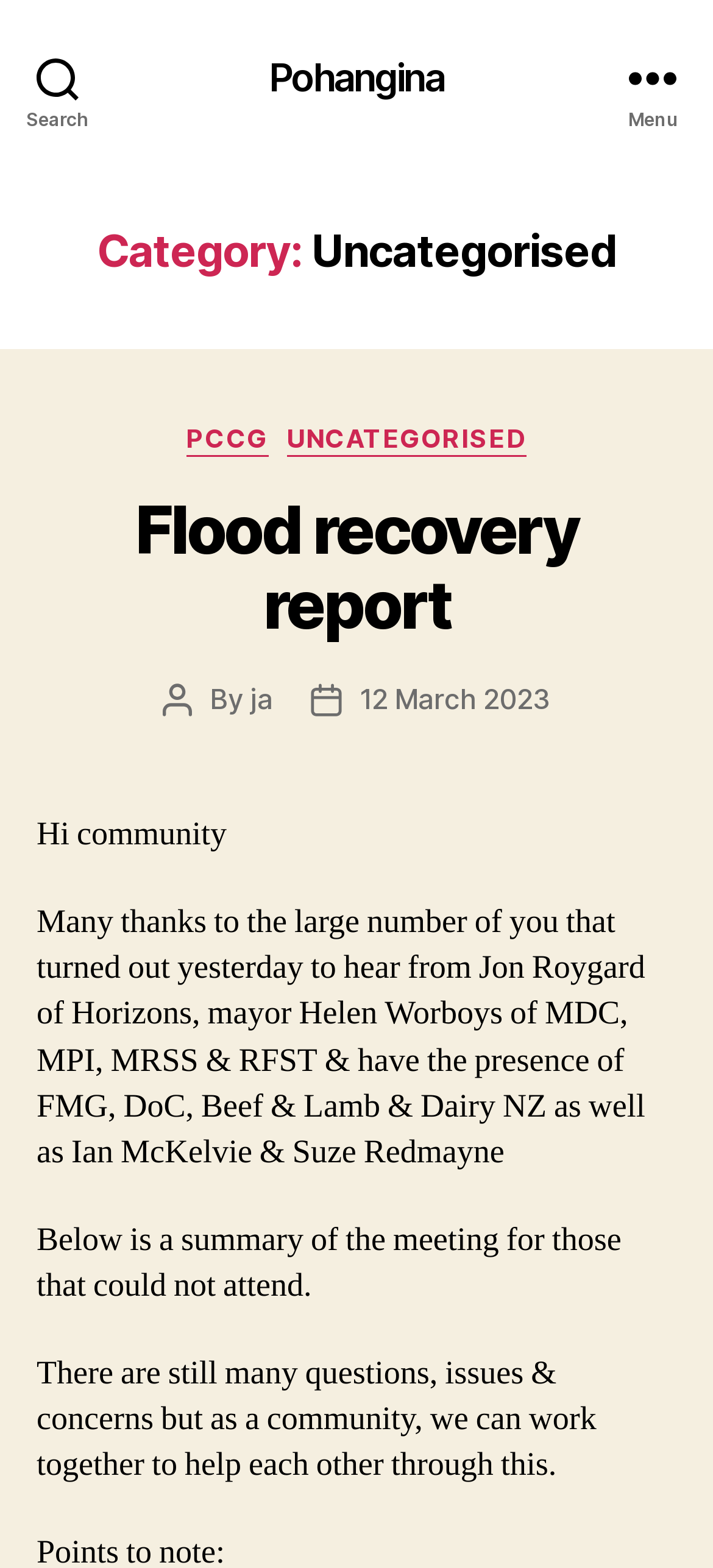Identify the bounding box coordinates for the UI element described as follows: Search. Use the format (top-left x, top-left y, bottom-right x, bottom-right y) and ensure all values are floating point numbers between 0 and 1.

[0.0, 0.0, 0.162, 0.098]